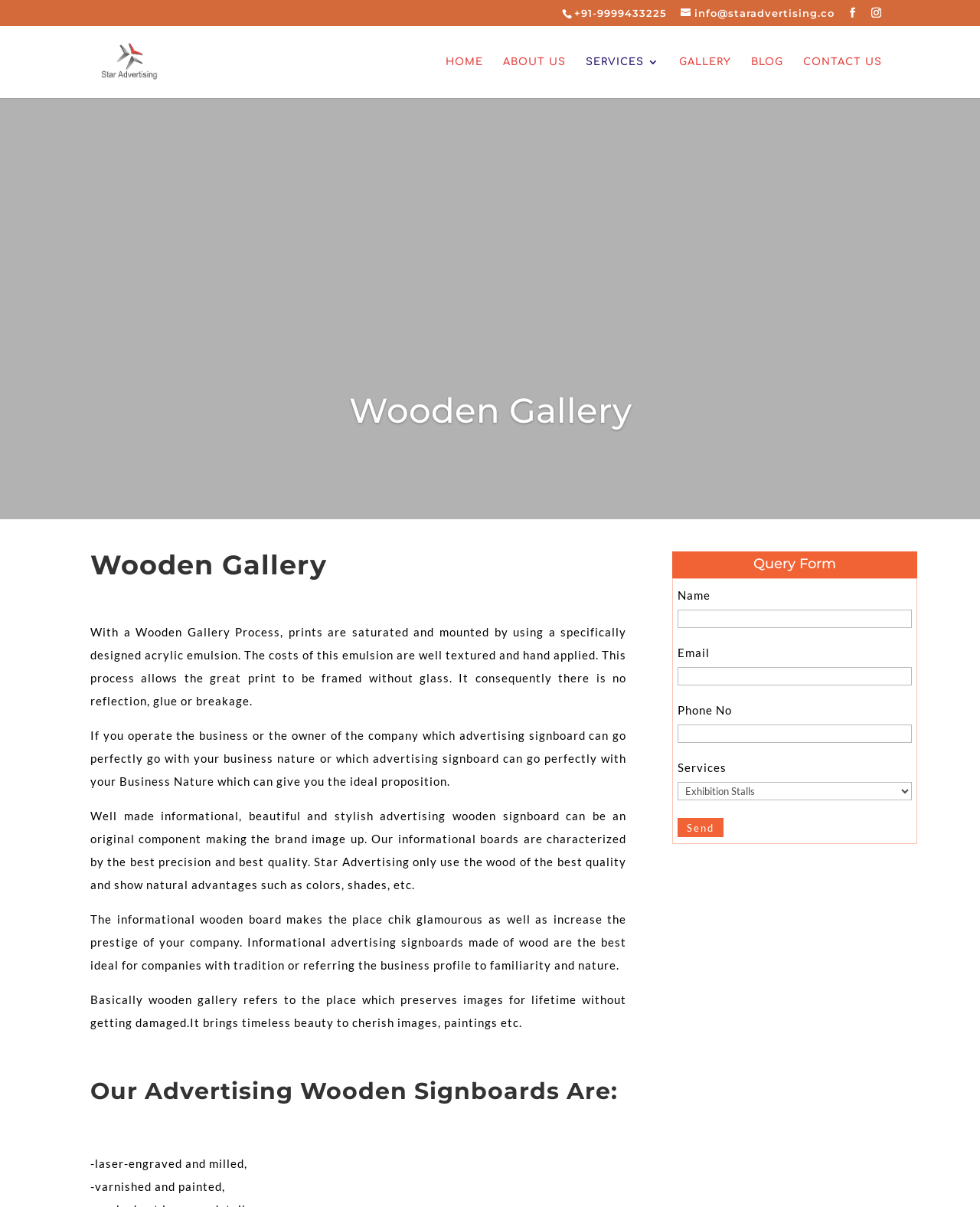Find the bounding box coordinates of the element to click in order to complete this instruction: "Click the Send button". The bounding box coordinates must be four float numbers between 0 and 1, denoted as [left, top, right, bottom].

[0.691, 0.678, 0.738, 0.694]